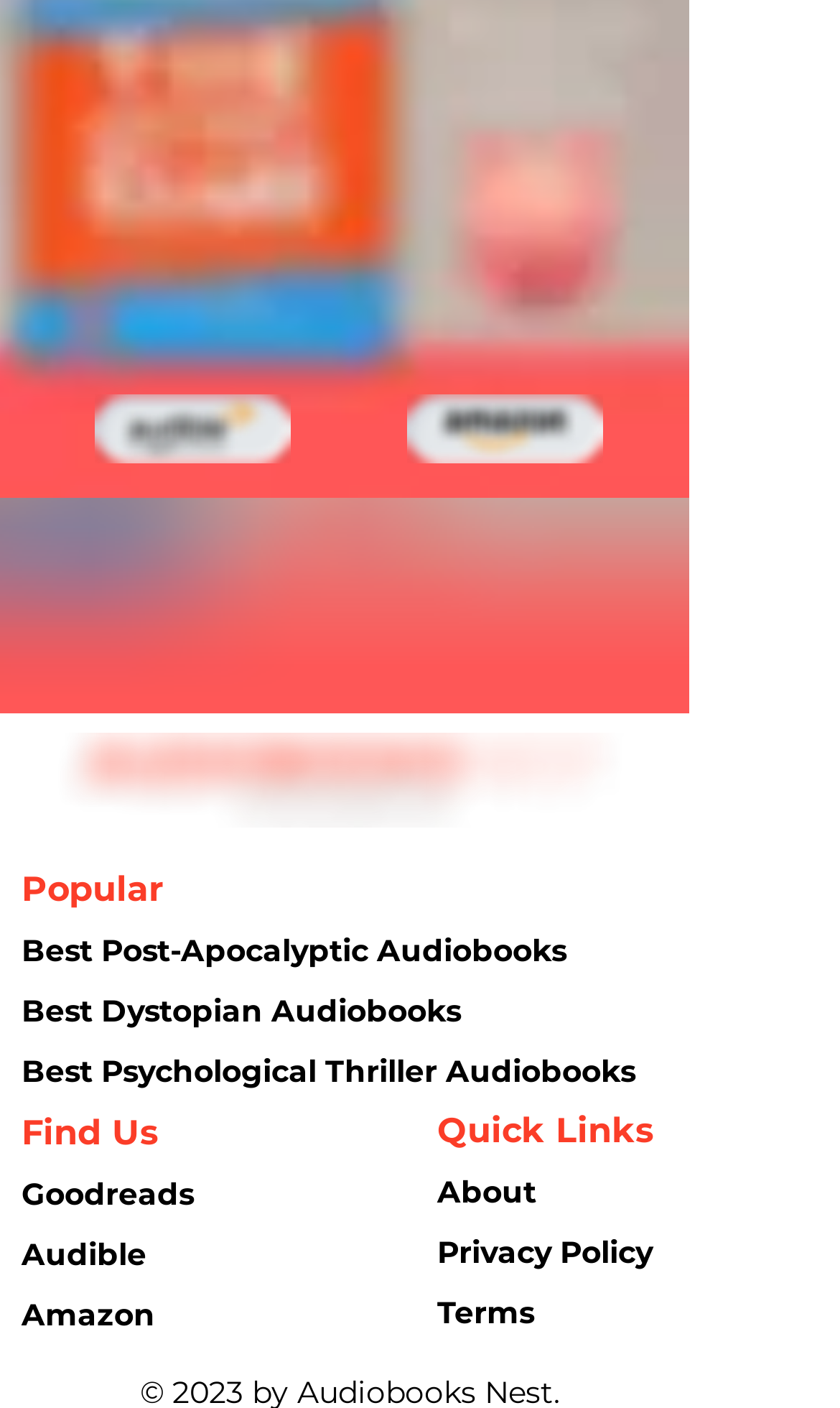Give a concise answer of one word or phrase to the question: 
What is the current state of the play button?

Not pressed